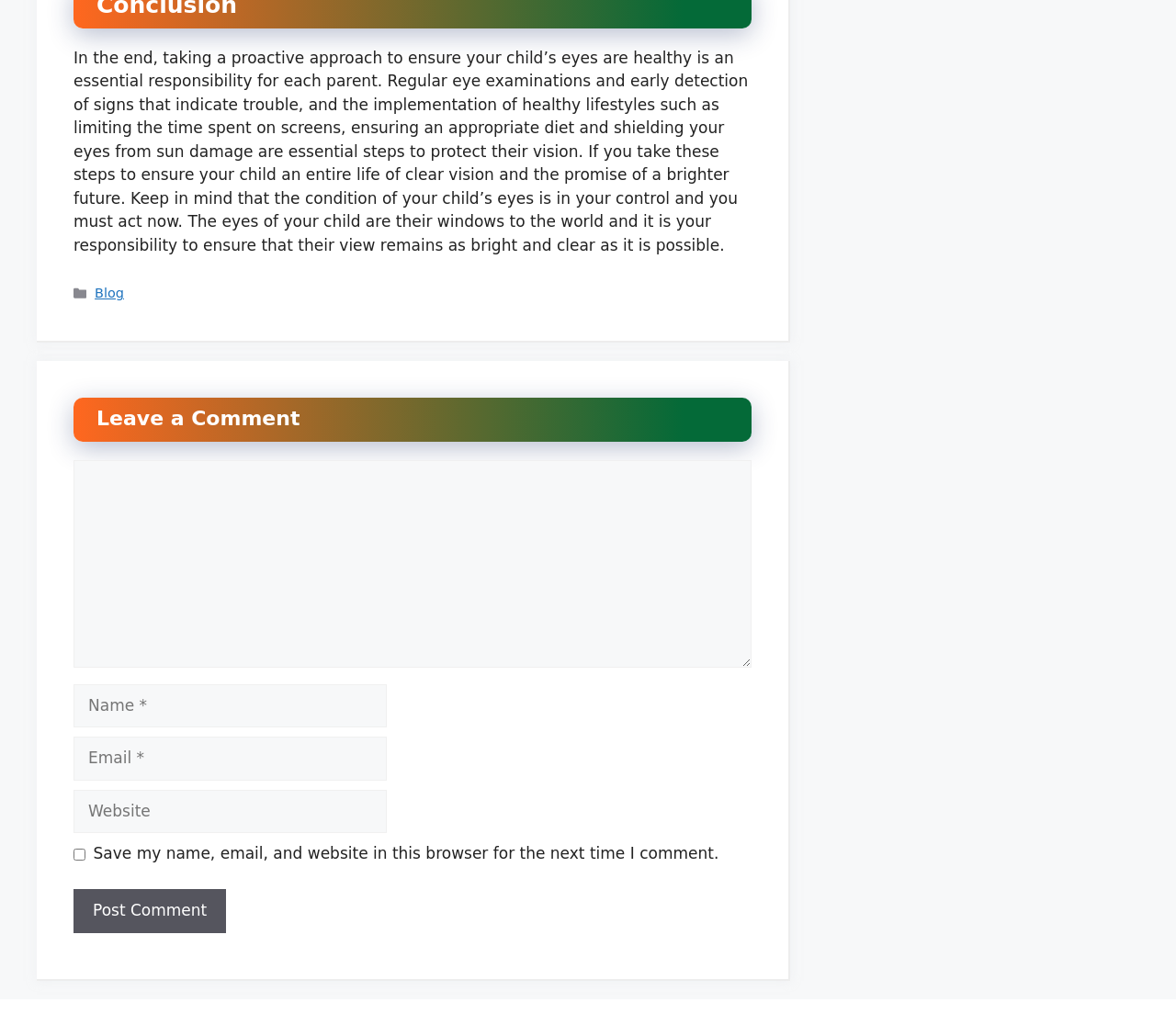Is the 'Website' textbox required?
Answer the question based on the image using a single word or a brief phrase.

No